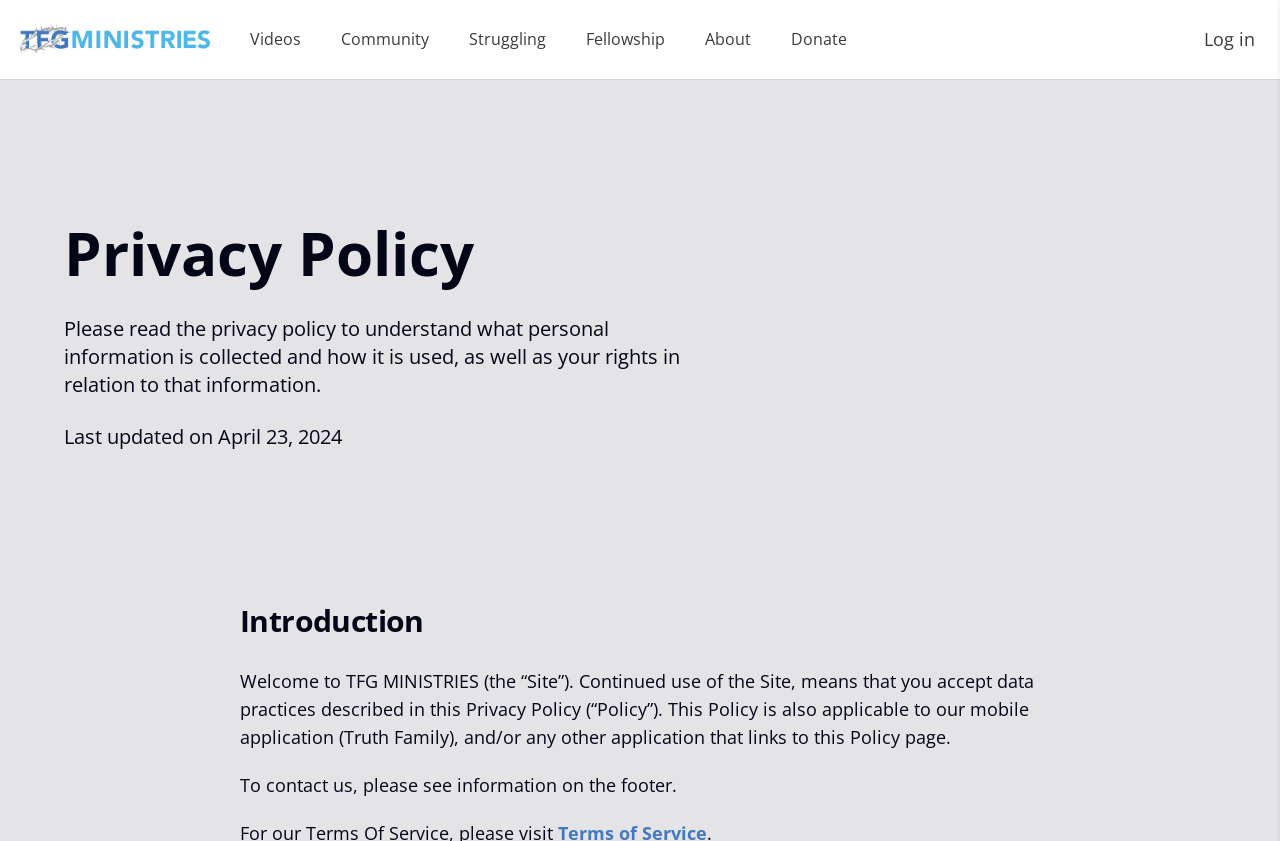Use a single word or phrase to answer the question:
When was the privacy policy last updated?

April 23, 2024